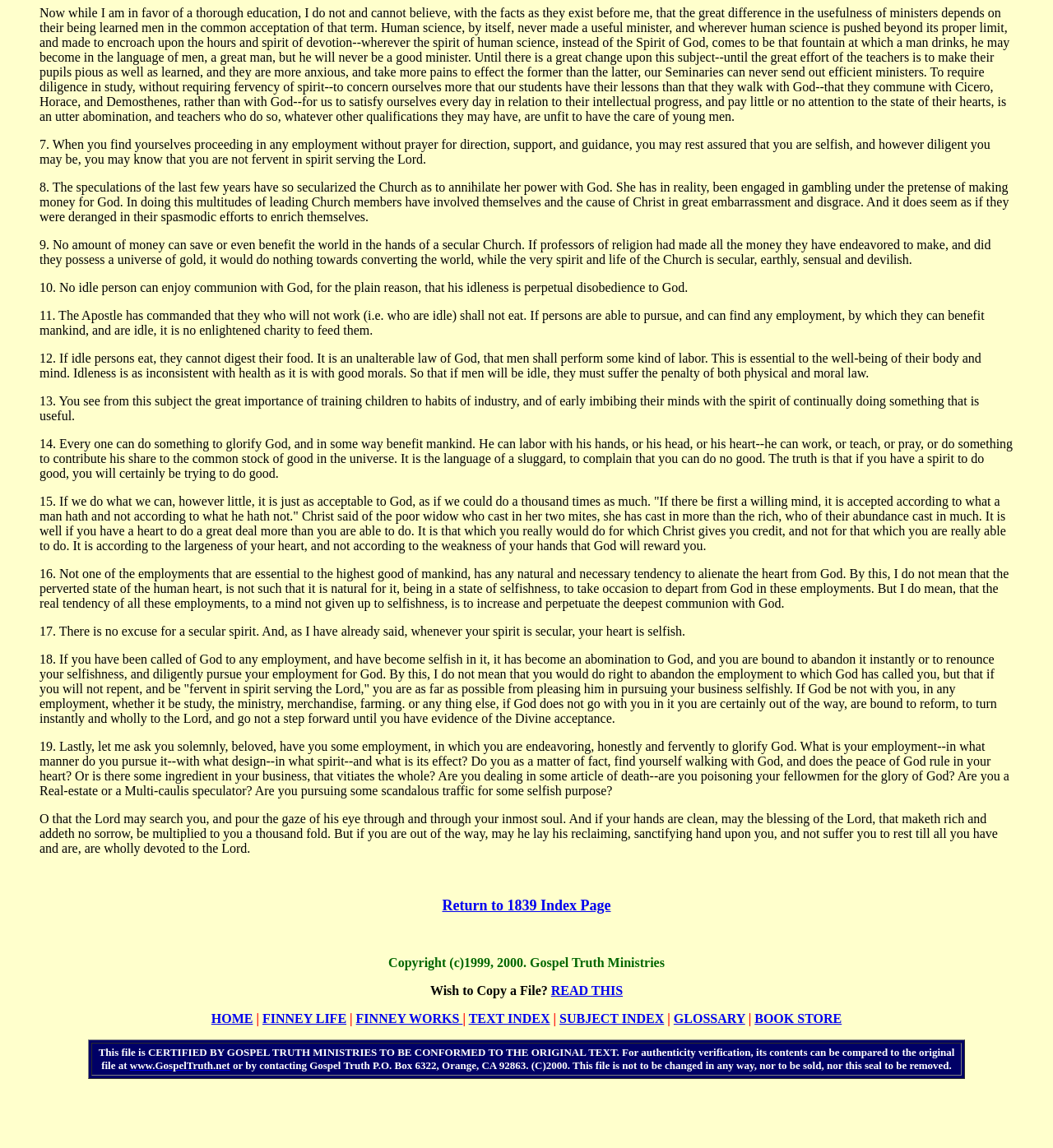Please look at the image and answer the question with a detailed explanation: What is the main content of this webpage?

The webpage contains a long passage of religious text, which appears to be a sermon or a lecture. The text is divided into numbered paragraphs and discusses various aspects of faith and spirituality.